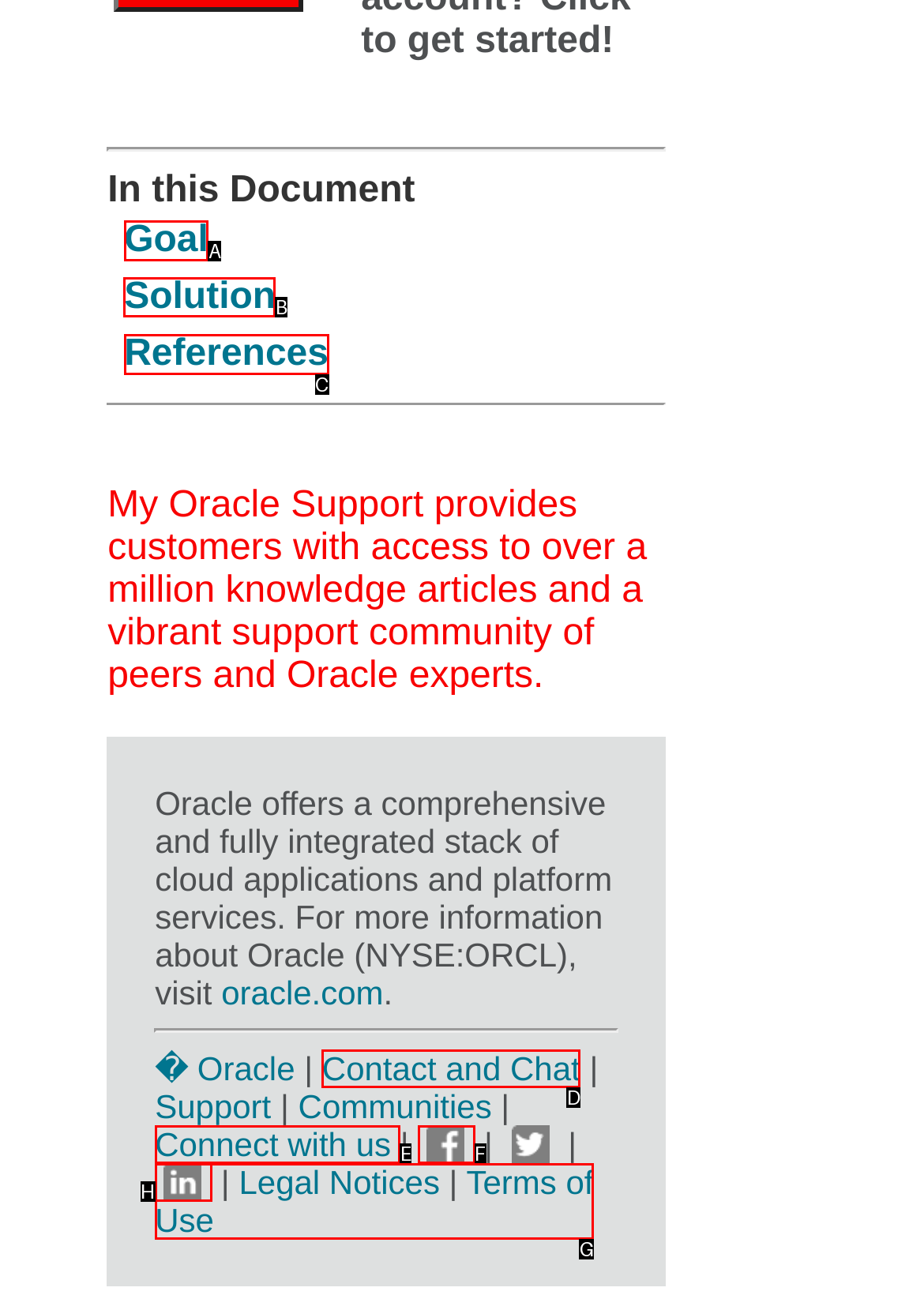Determine which element should be clicked for this task: Click on Solution
Answer with the letter of the selected option.

B